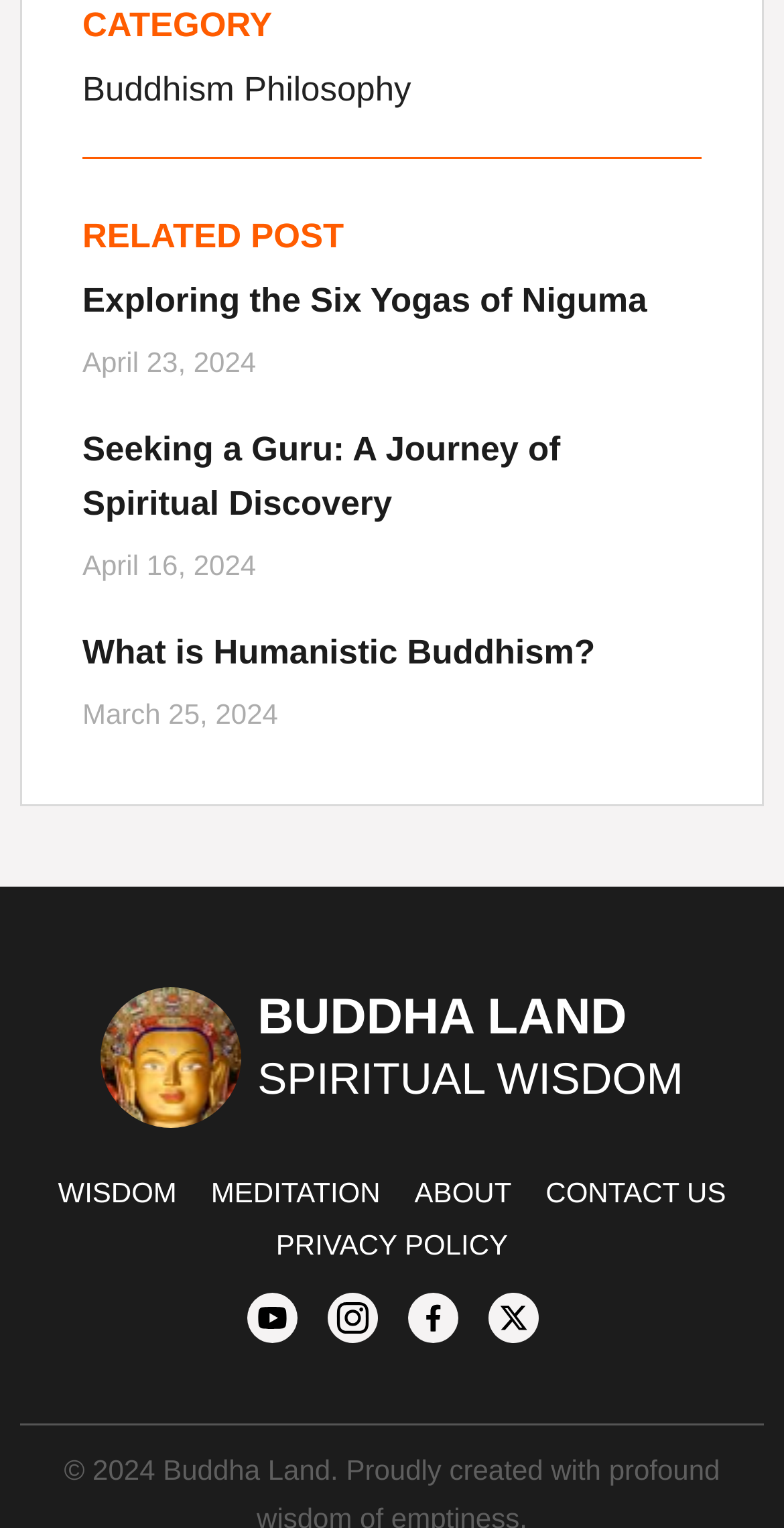Give a one-word or short-phrase answer to the following question: 
What is the date of the second article?

April 16, 2024